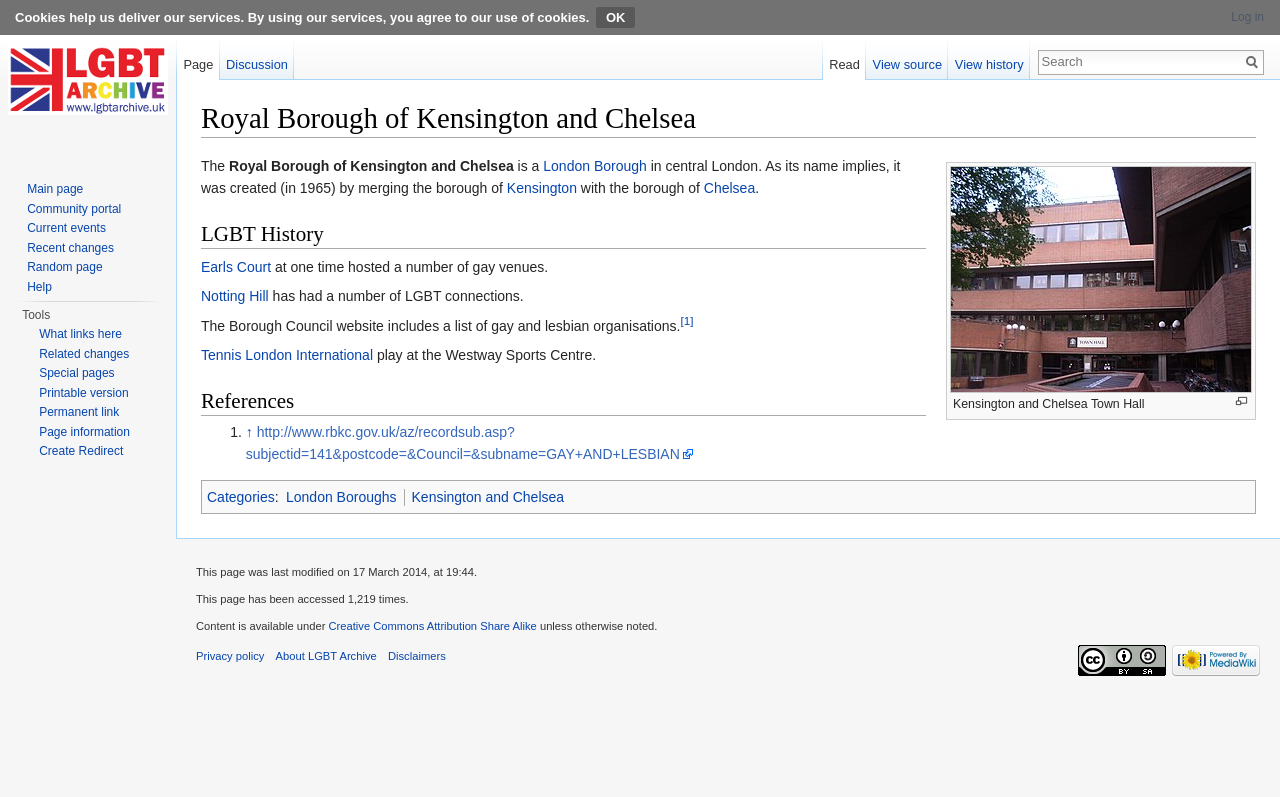From the element description: "Discussion", extract the bounding box coordinates of the UI element. The coordinates should be expressed as four float numbers between 0 and 1, in the order [left, top, right, bottom].

[0.172, 0.05, 0.23, 0.101]